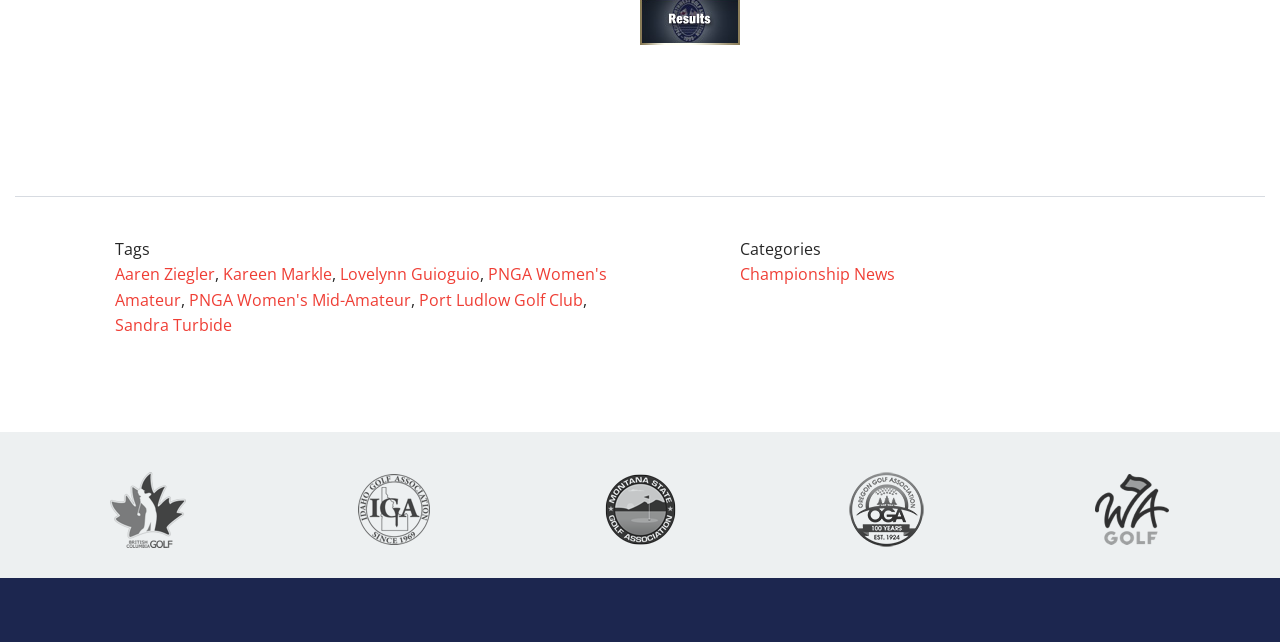Indicate the bounding box coordinates of the element that must be clicked to execute the instruction: "Click on the link of Championship News". The coordinates should be given as four float numbers between 0 and 1, i.e., [left, top, right, bottom].

[0.578, 0.41, 0.699, 0.444]